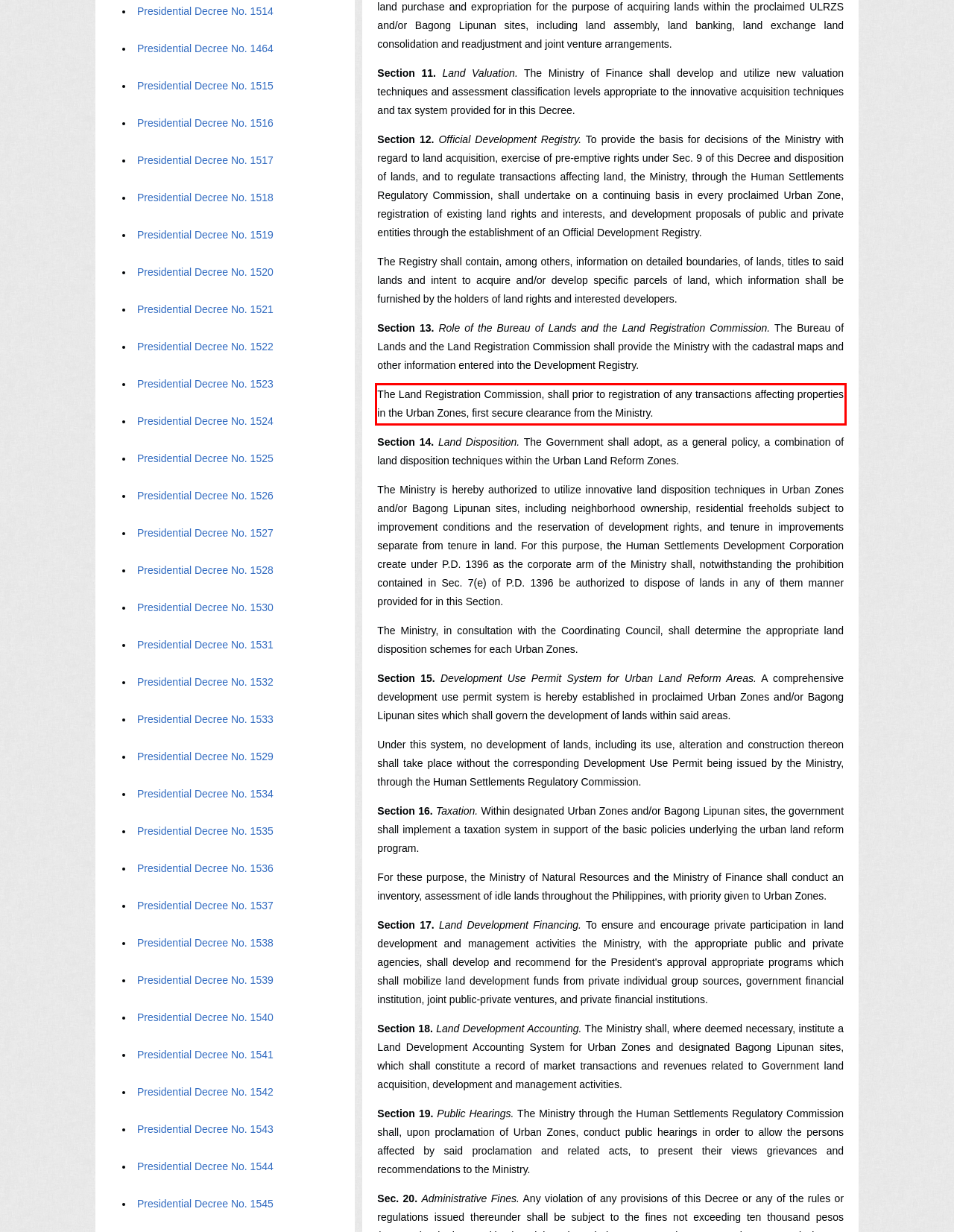Look at the provided screenshot of the webpage and perform OCR on the text within the red bounding box.

The Land Registration Commission, shall prior to registration of any transactions affecting properties in the Urban Zones, first secure clearance from the Ministry.